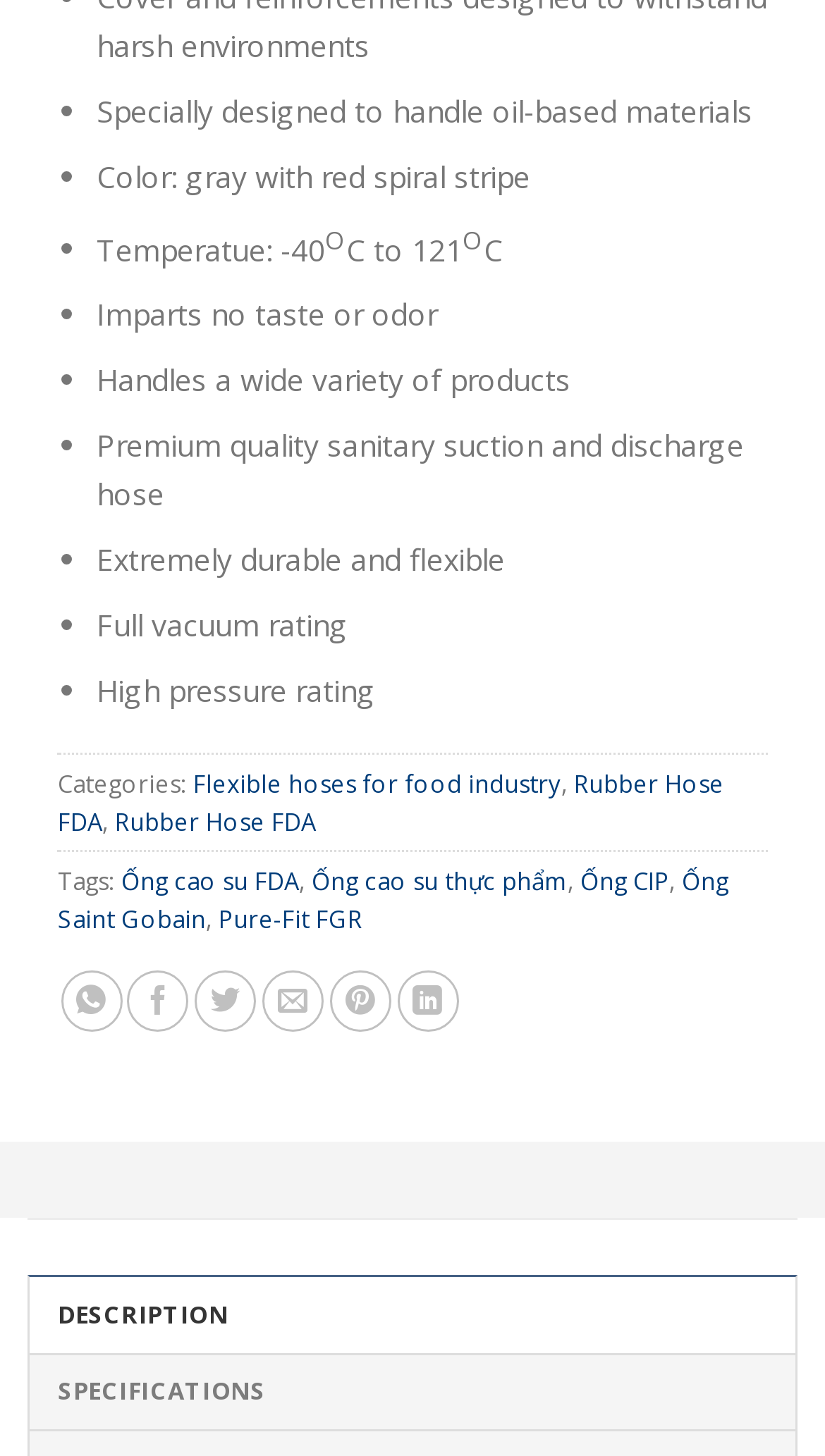Please provide the bounding box coordinates for the element that needs to be clicked to perform the following instruction: "Open the search". The coordinates should be given as four float numbers between 0 and 1, i.e., [left, top, right, bottom].

None